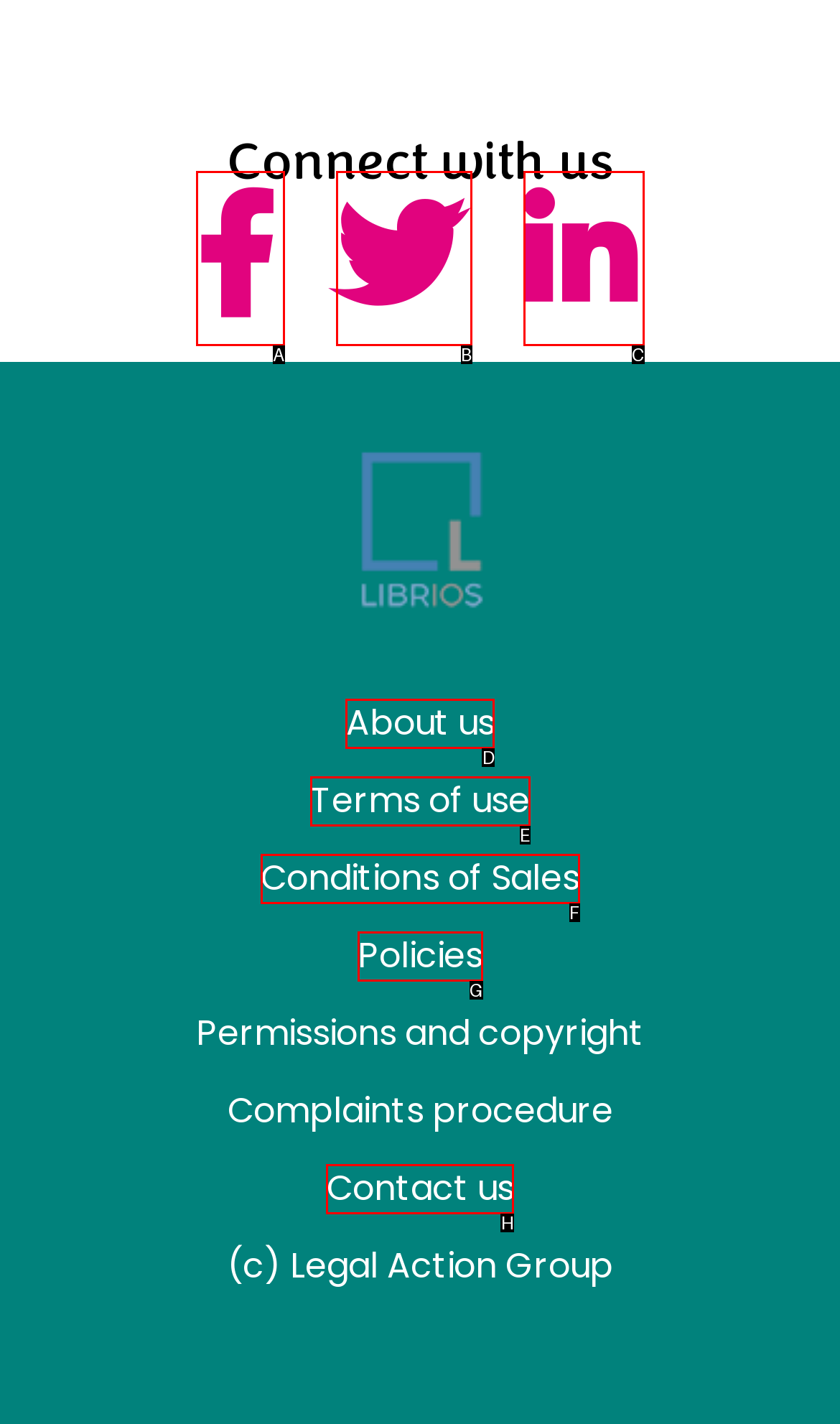Find the option that aligns with: Policies
Provide the letter of the corresponding option.

G